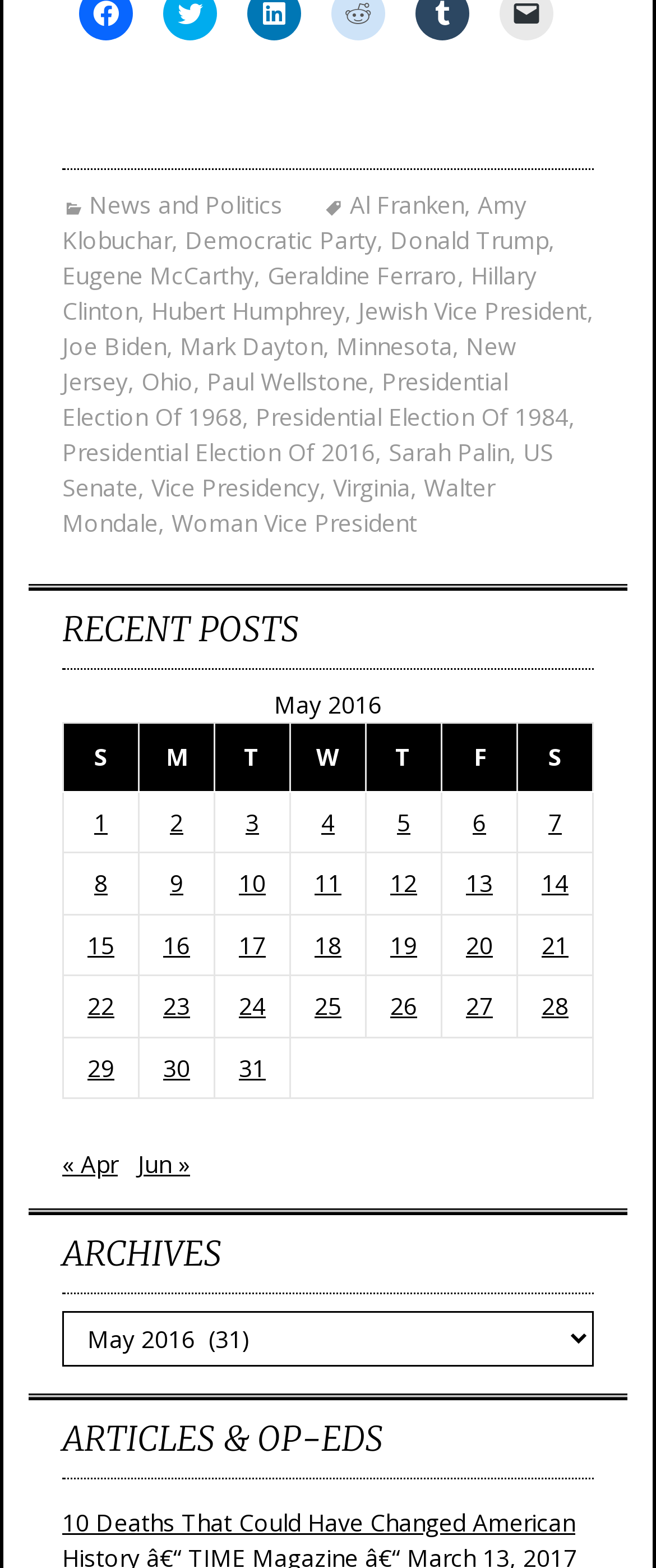From the image, can you give a detailed response to the question below:
What is the title of the table?

I looked at the table element and found its caption to be 'May 2016', which is the title of the table.